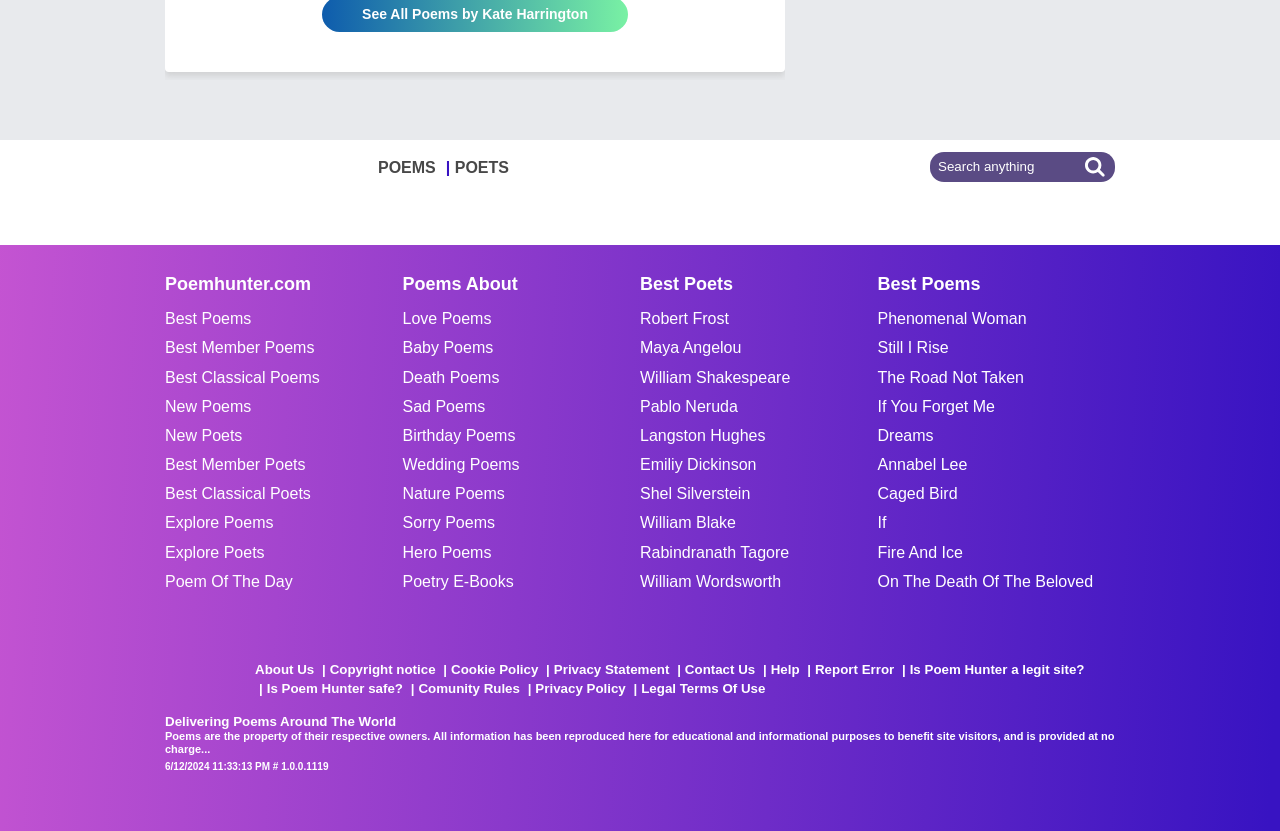Please pinpoint the bounding box coordinates for the region I should click to adhere to this instruction: "Read the poem 'Phenomenal Woman'".

[0.686, 0.372, 0.871, 0.395]